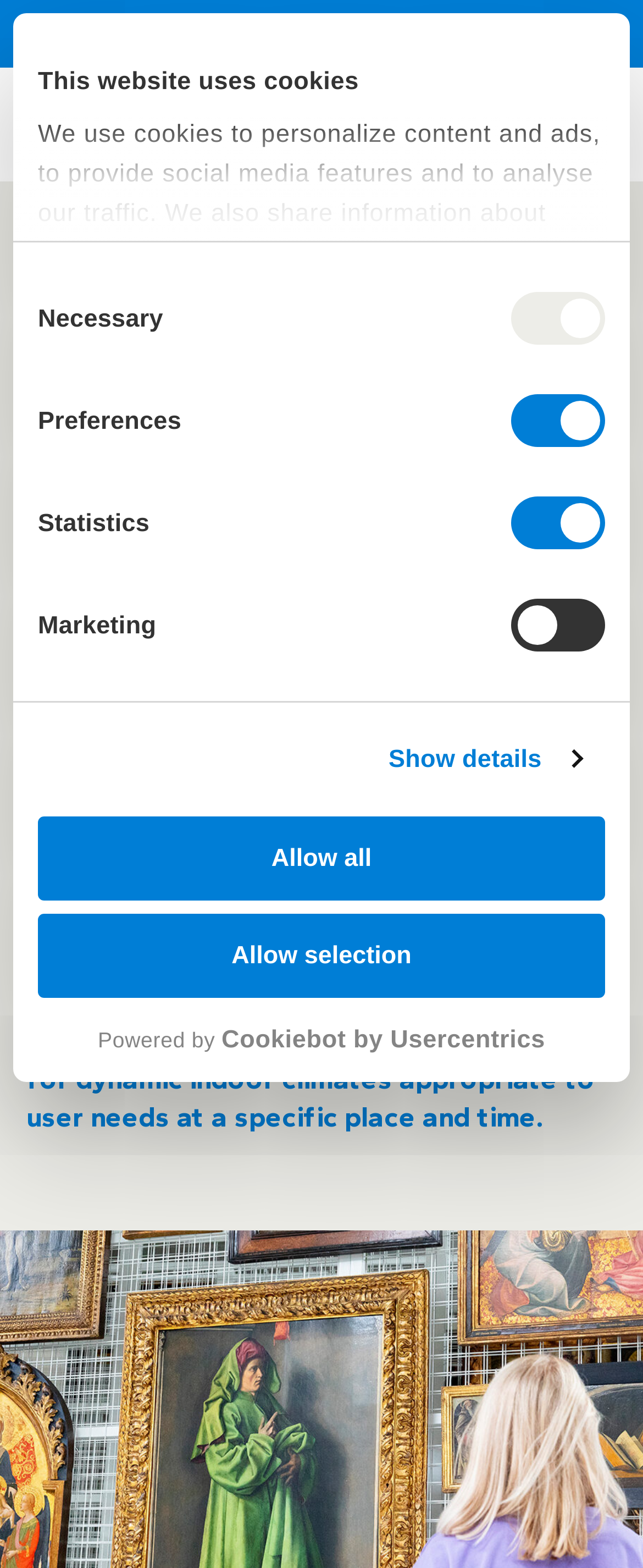Please find and give the text of the main heading on the webpage.

Healthy and dynamic indoor environment